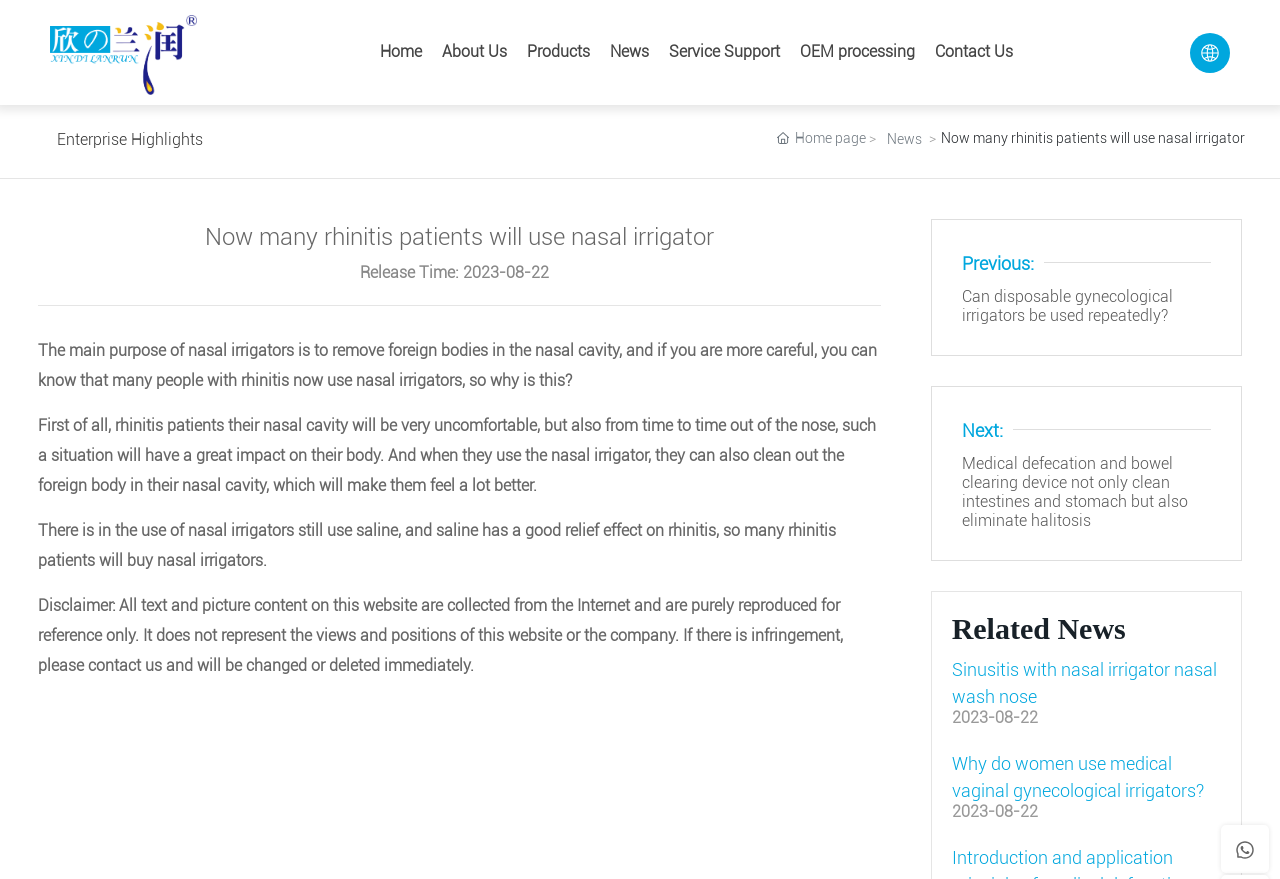Could you provide the bounding box coordinates for the portion of the screen to click to complete this instruction: "Click the 'News' link"?

[0.476, 0.011, 0.507, 0.108]